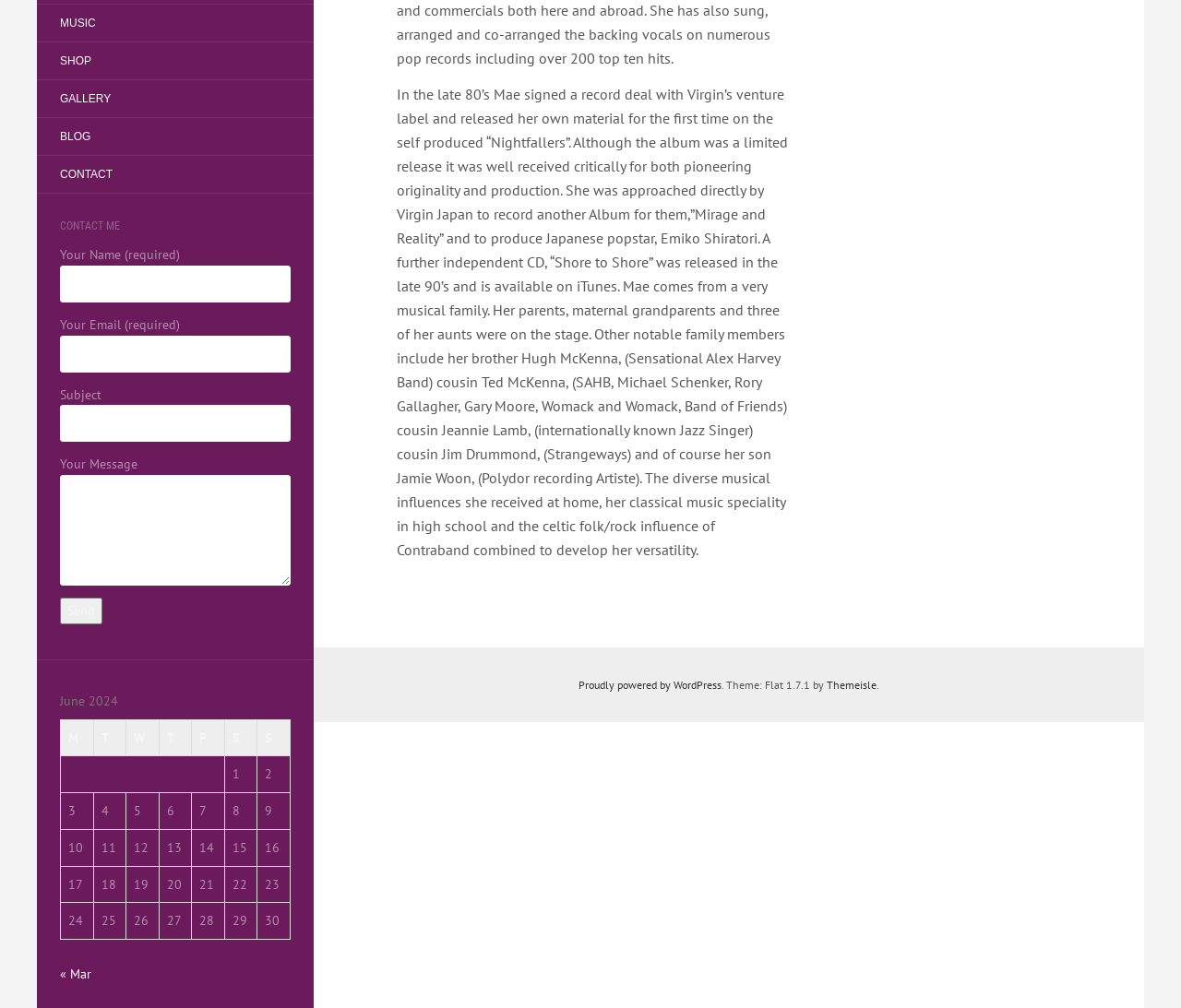Identify the bounding box coordinates for the UI element described as: "« Mar".

[0.051, 0.958, 0.077, 0.974]